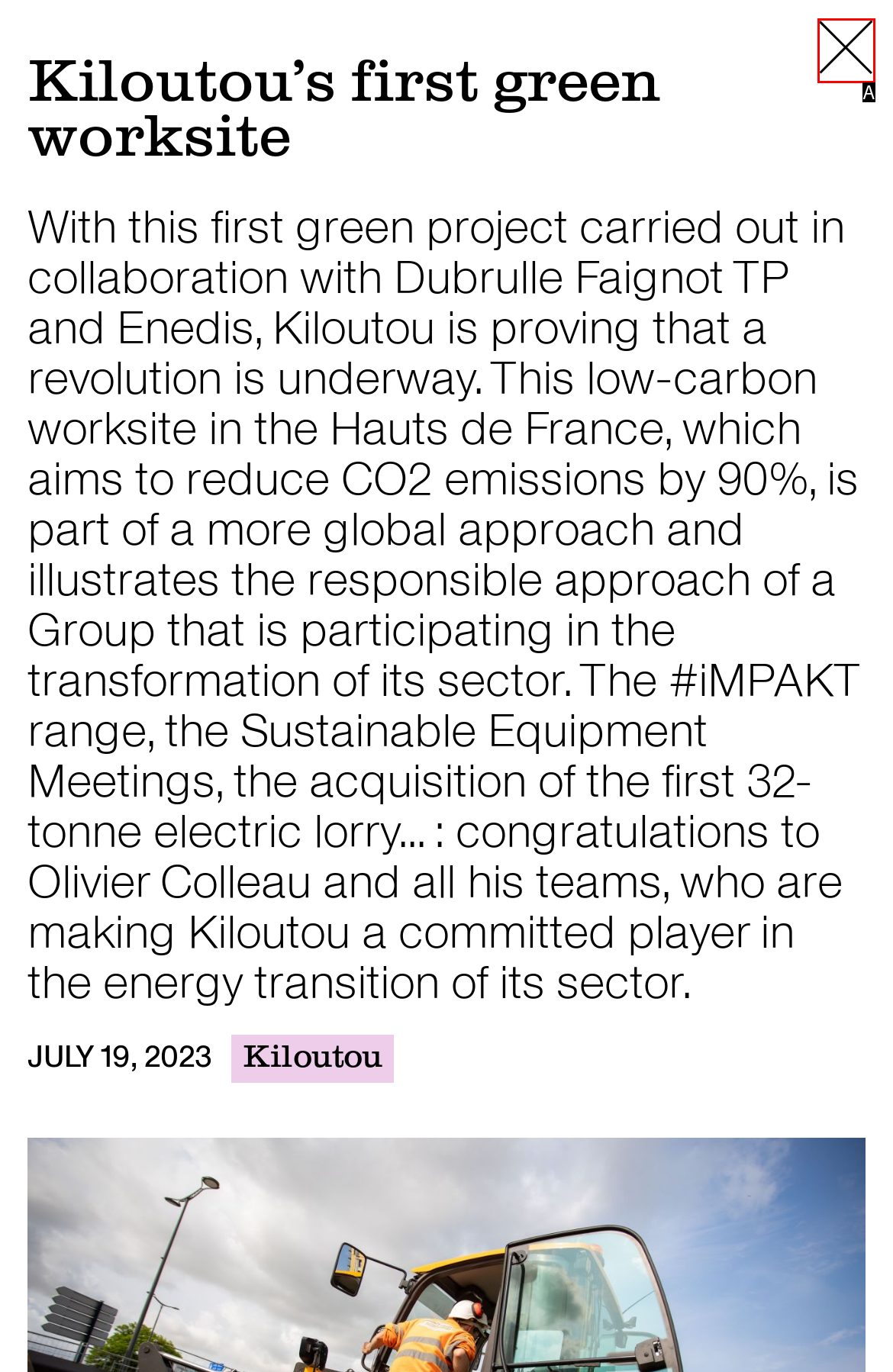Select the HTML element that fits the following description: parent_node: Kiloutou’s first green worksite
Provide the letter of the matching option.

A